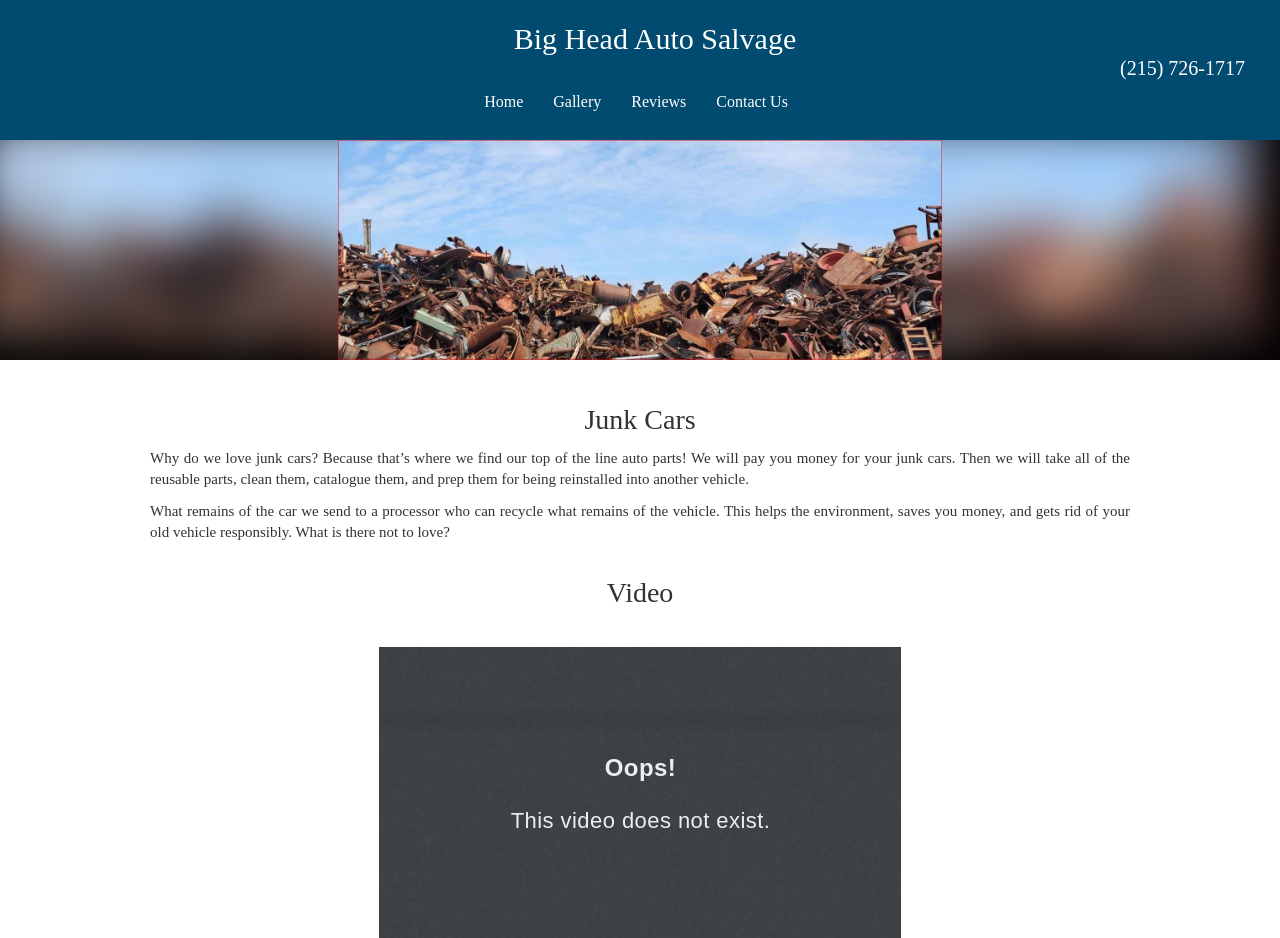What is the phone number on the webpage?
Use the screenshot to answer the question with a single word or phrase.

(215) 726-1717